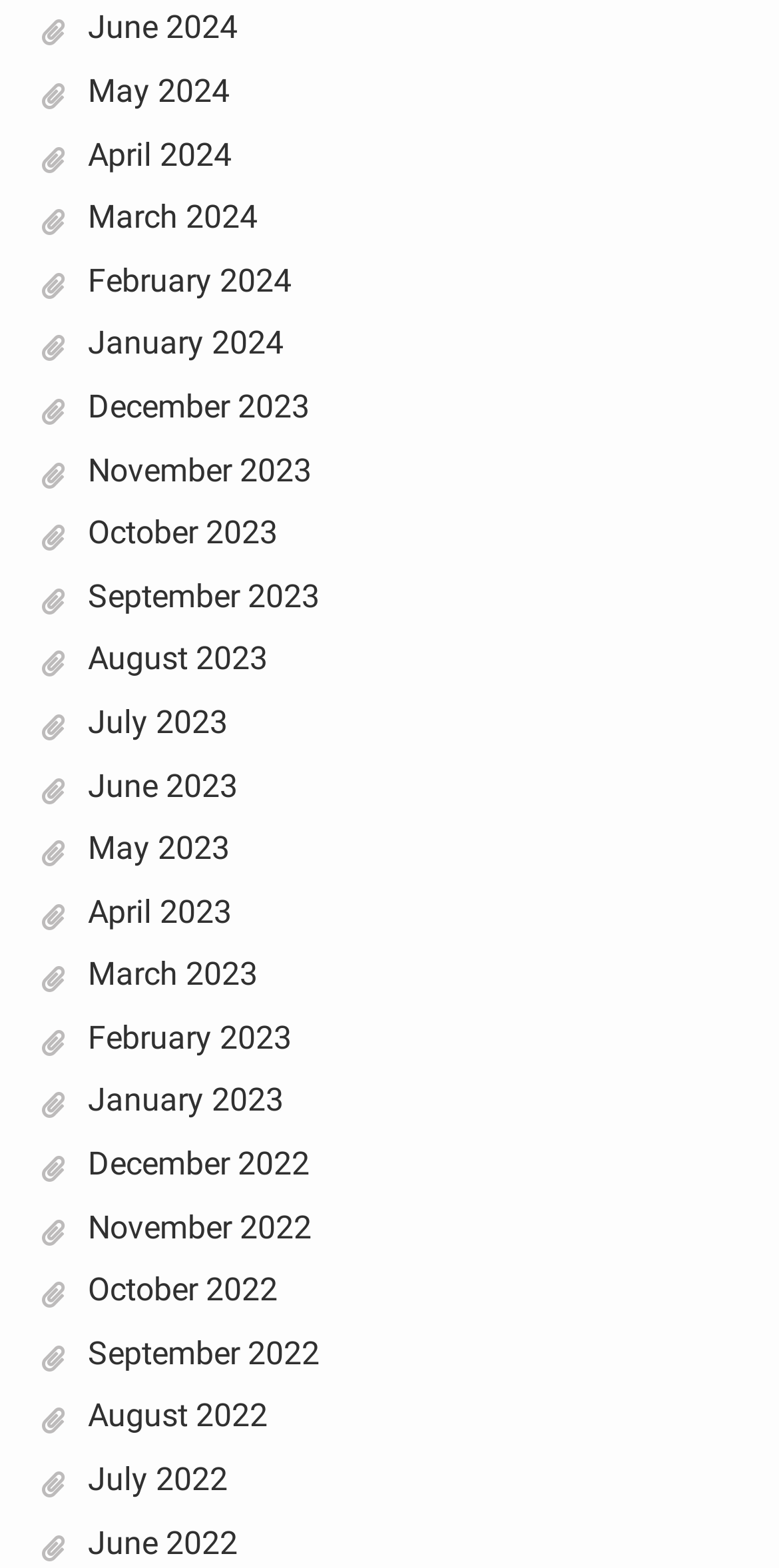Specify the bounding box coordinates of the area that needs to be clicked to achieve the following instruction: "Access July 2022".

[0.112, 0.931, 0.292, 0.955]